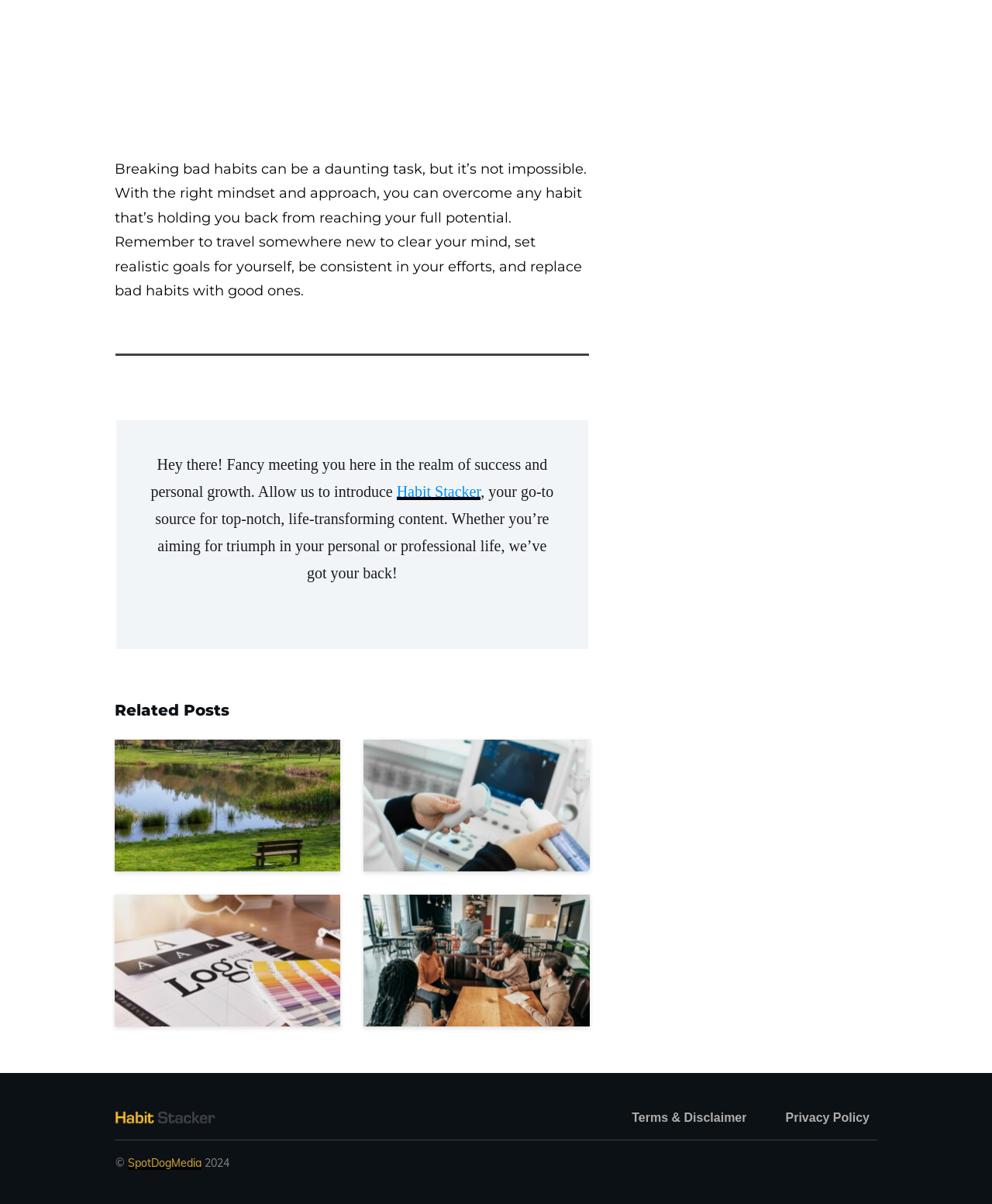Please mark the clickable region by giving the bounding box coordinates needed to complete this instruction: "Check the Privacy Policy".

[0.792, 0.918, 0.877, 0.939]